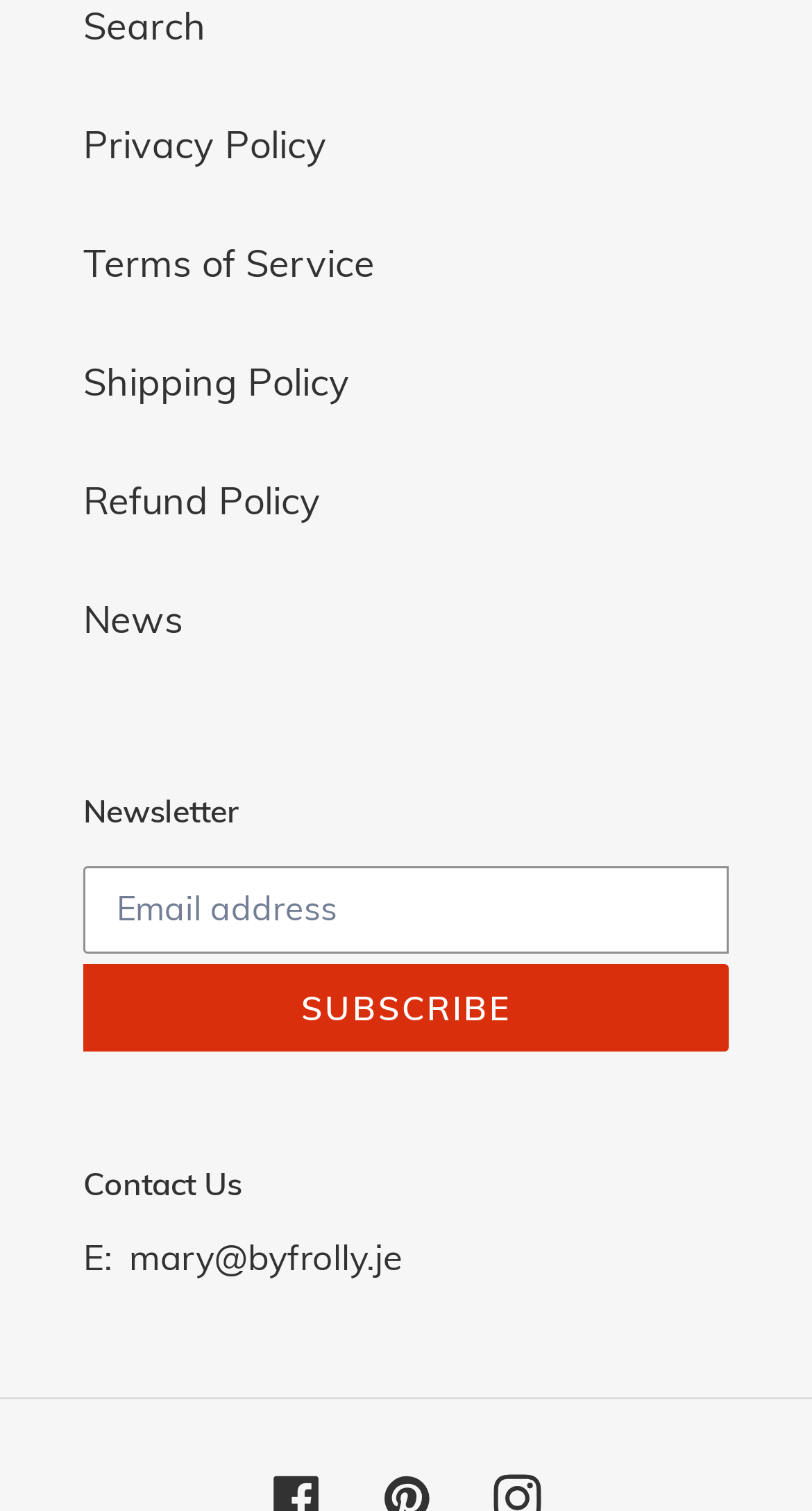Please specify the bounding box coordinates in the format (top-left x, top-left y, bottom-right x, bottom-right y), with all values as floating point numbers between 0 and 1. Identify the bounding box of the UI element described by: Privacy Policy

[0.103, 0.079, 0.403, 0.111]